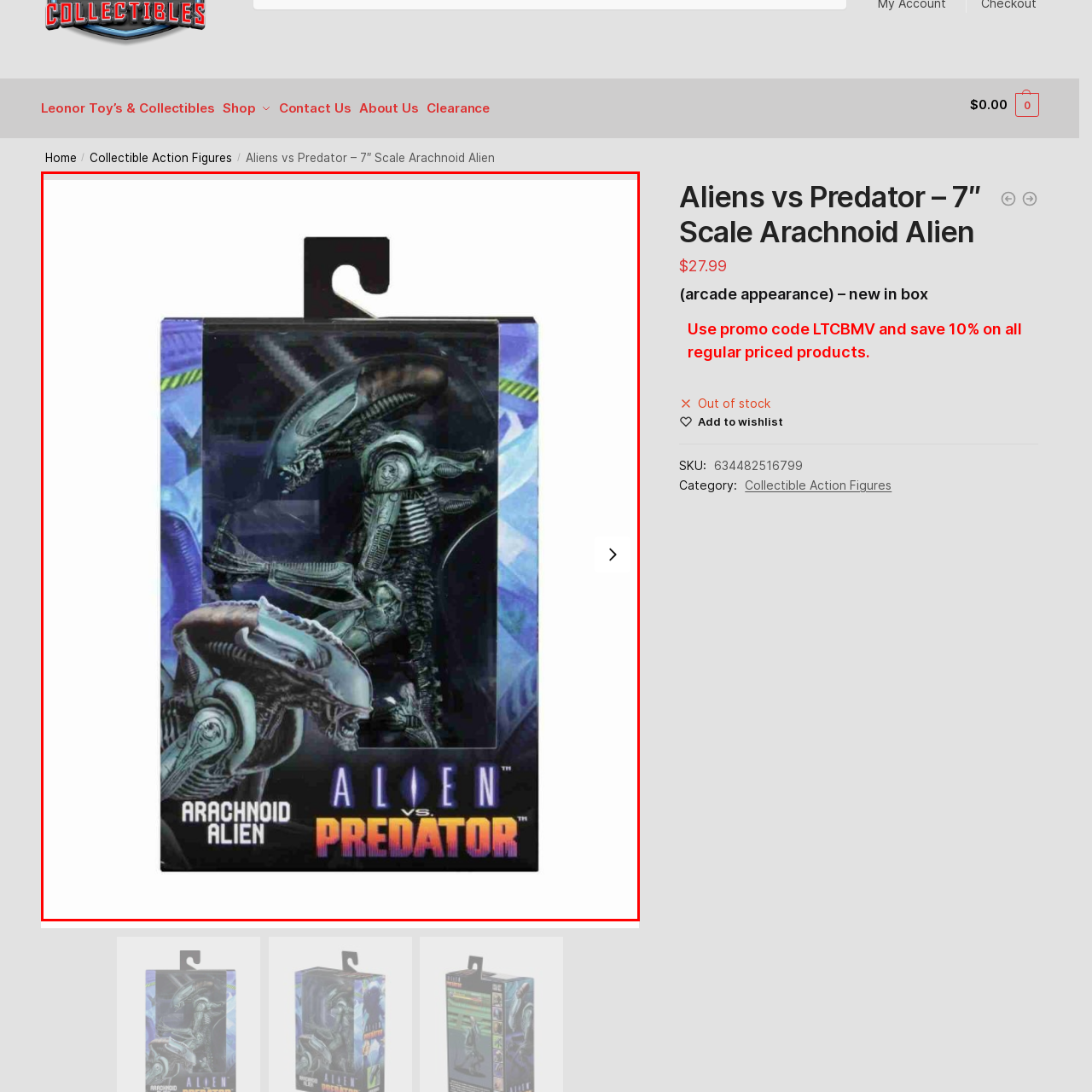What is the purpose of the item in the image? View the image inside the red bounding box and respond with a concise one-word or short-phrase answer.

For collectors and fans